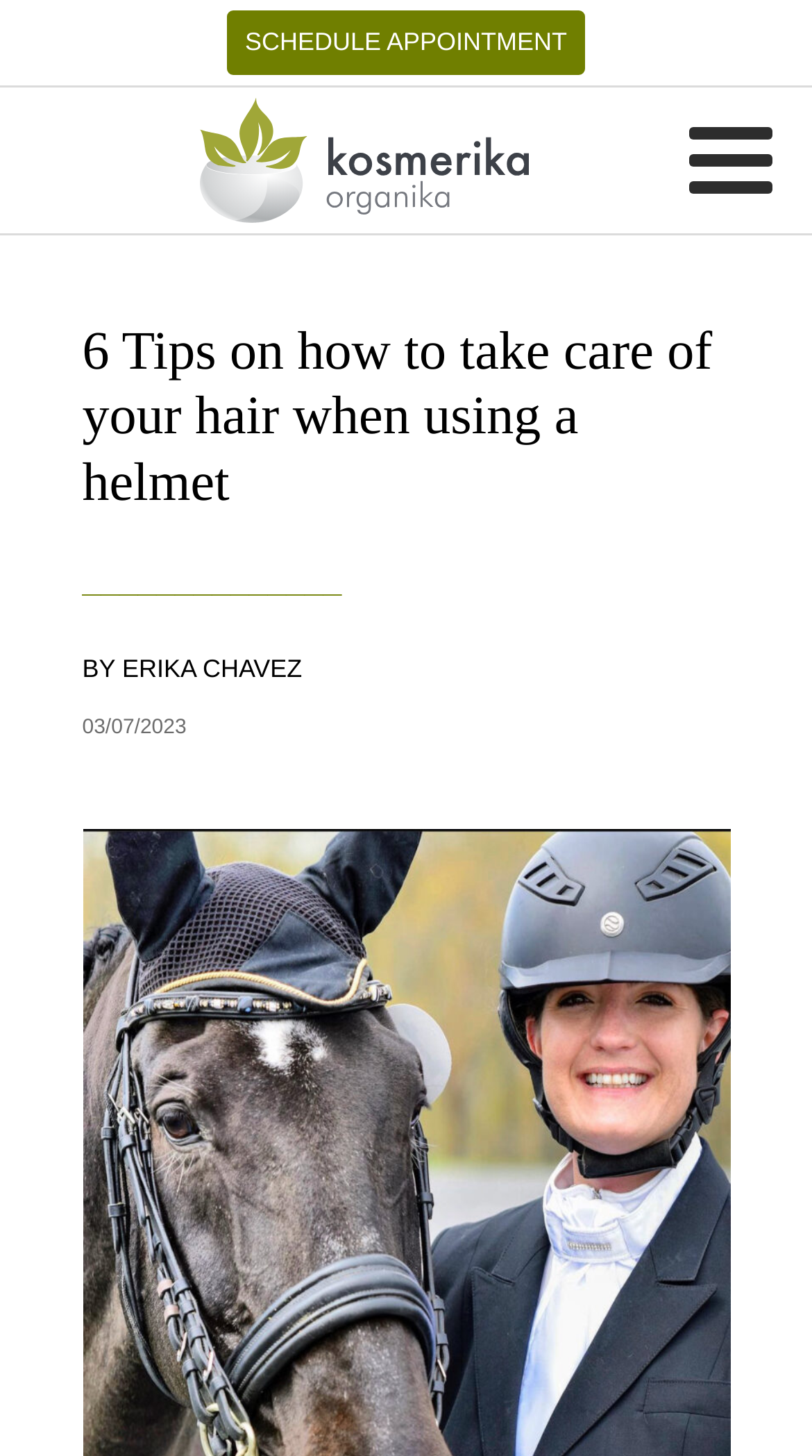Find the bounding box coordinates for the HTML element specified by: "alt="Kosmerika Organika Logo"".

[0.05, 0.068, 0.847, 0.153]